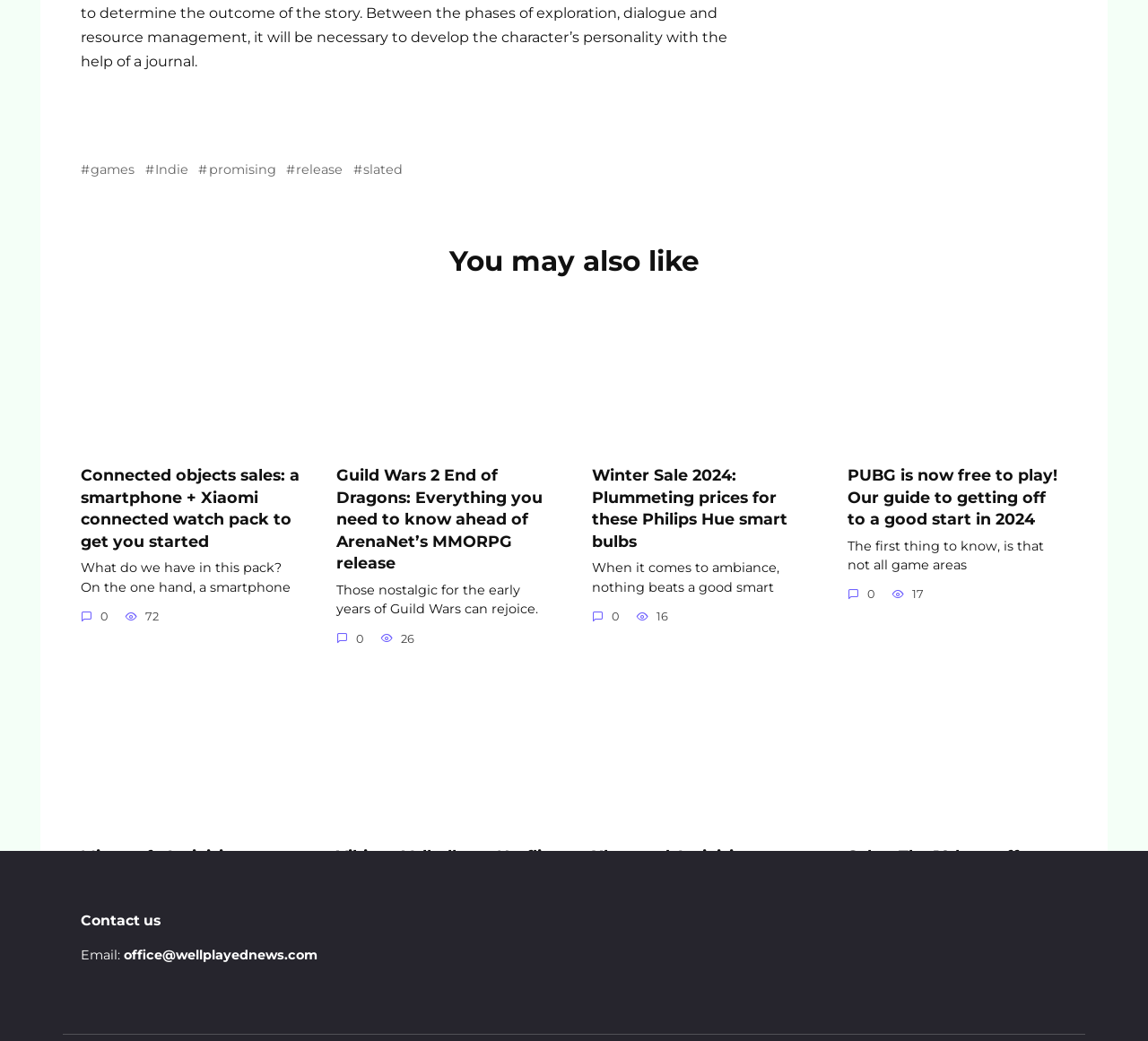Can you determine the bounding box coordinates of the area that needs to be clicked to fulfill the following instruction: "Click the 'Site Index' link"?

None